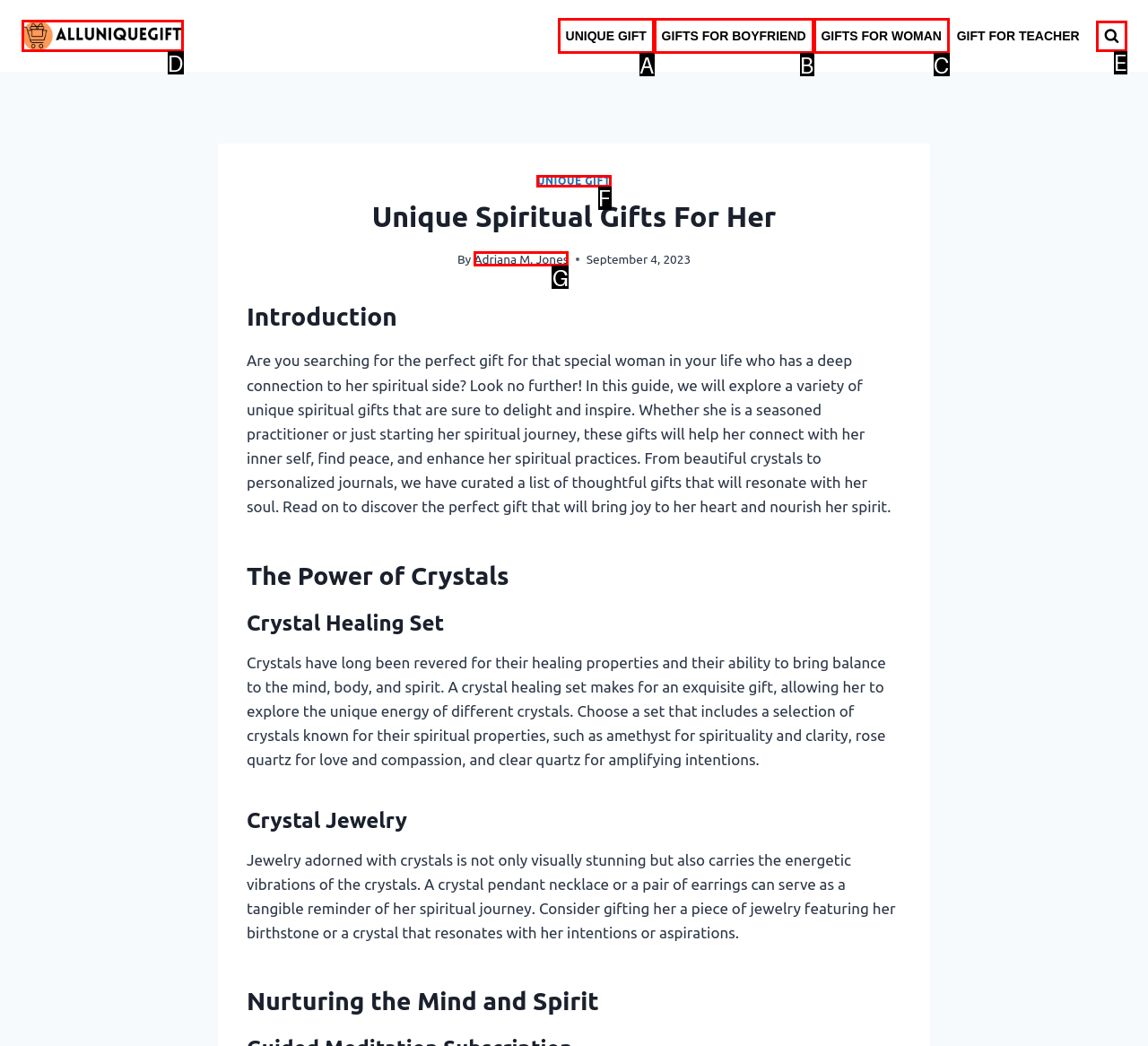Tell me which one HTML element best matches the description: Search Answer with the option's letter from the given choices directly.

E